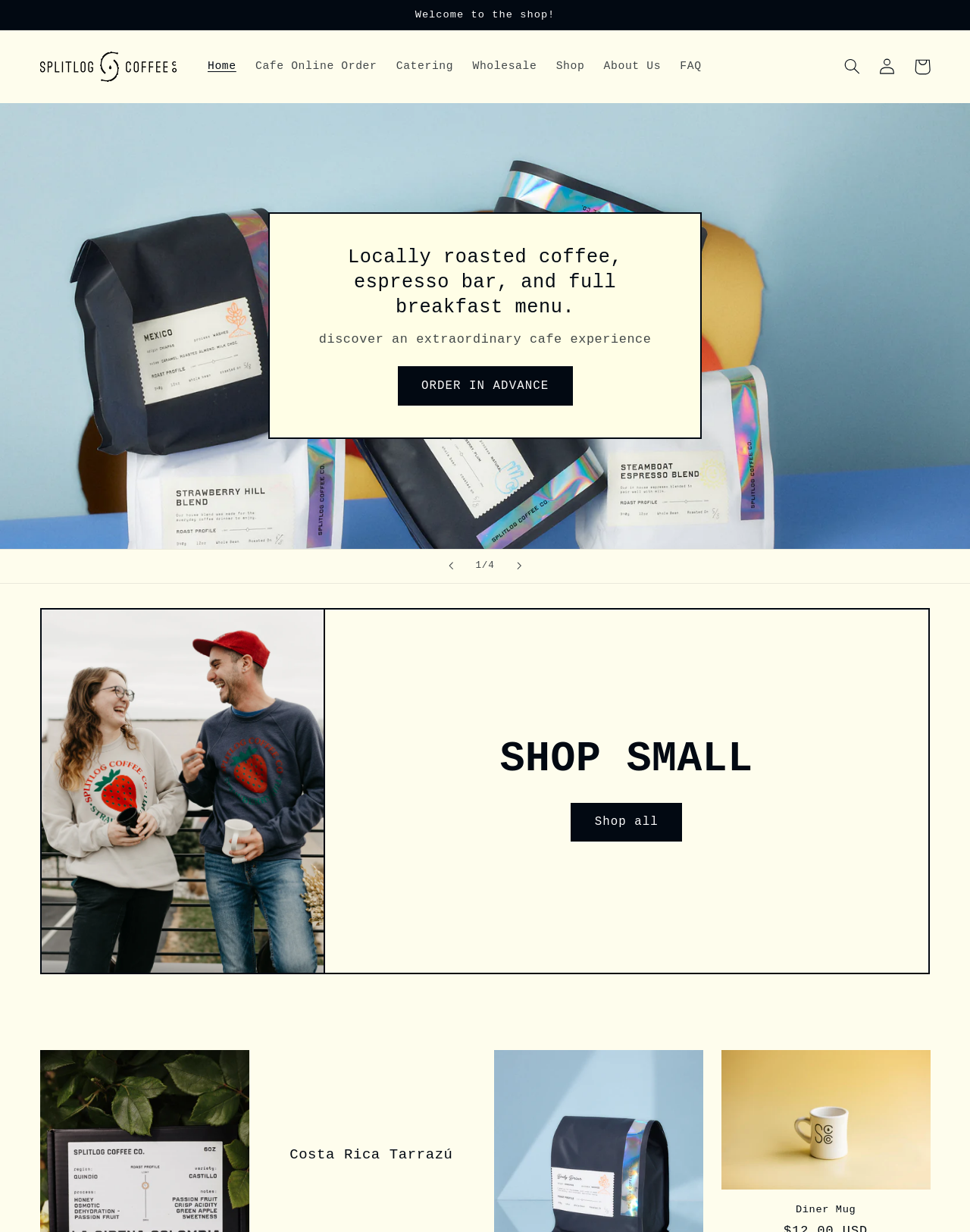Please specify the bounding box coordinates in the format (top-left x, top-left y, bottom-right x, bottom-right y), with all values as floating point numbers between 0 and 1. Identify the bounding box of the UI element described by: parent_node: 1 aria-label="Next slide" name="next"

[0.518, 0.446, 0.552, 0.473]